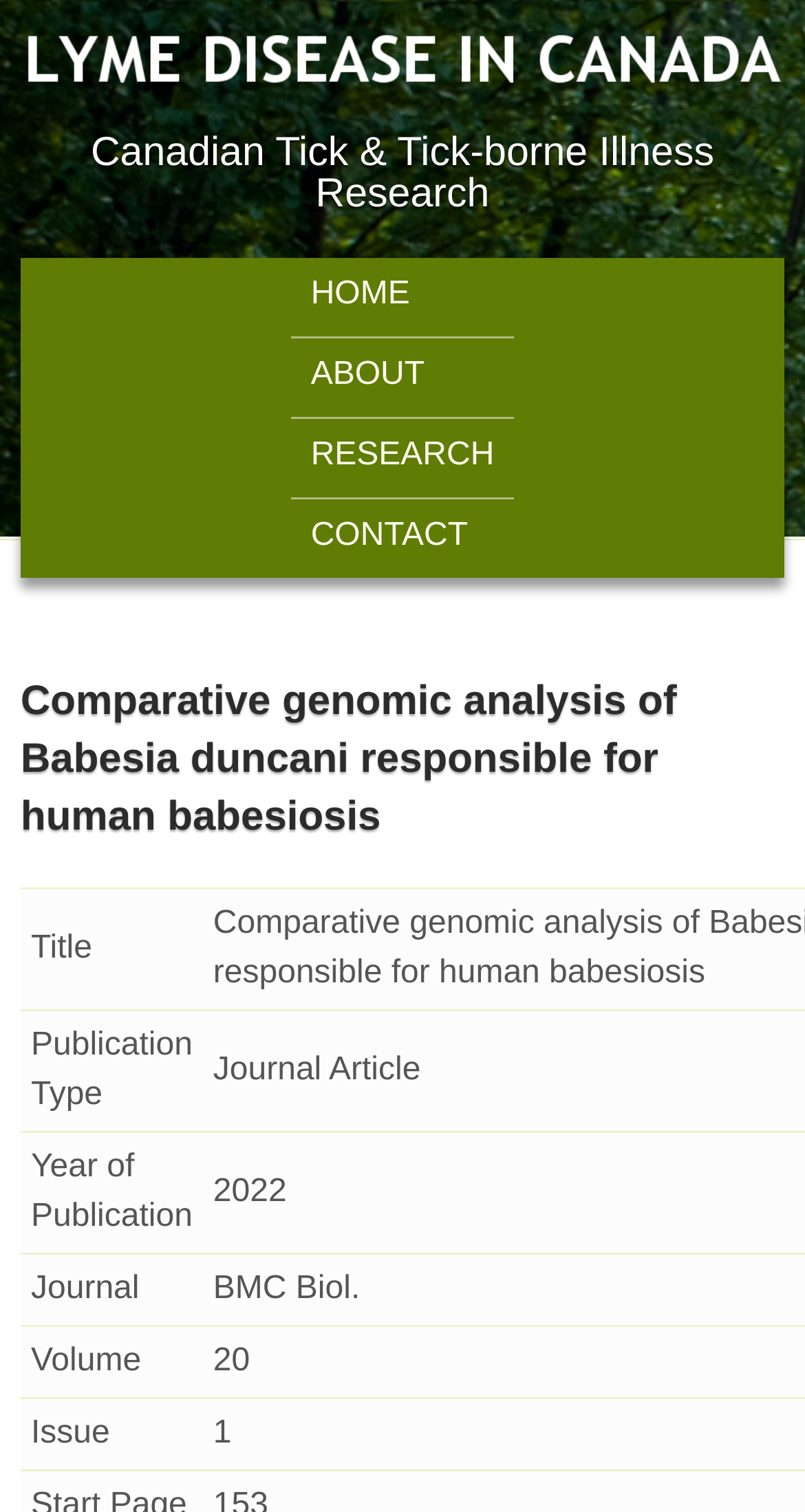Give a one-word or short-phrase answer to the following question: 
What is the purpose of the 'Skip to main content' link?

To bypass navigation